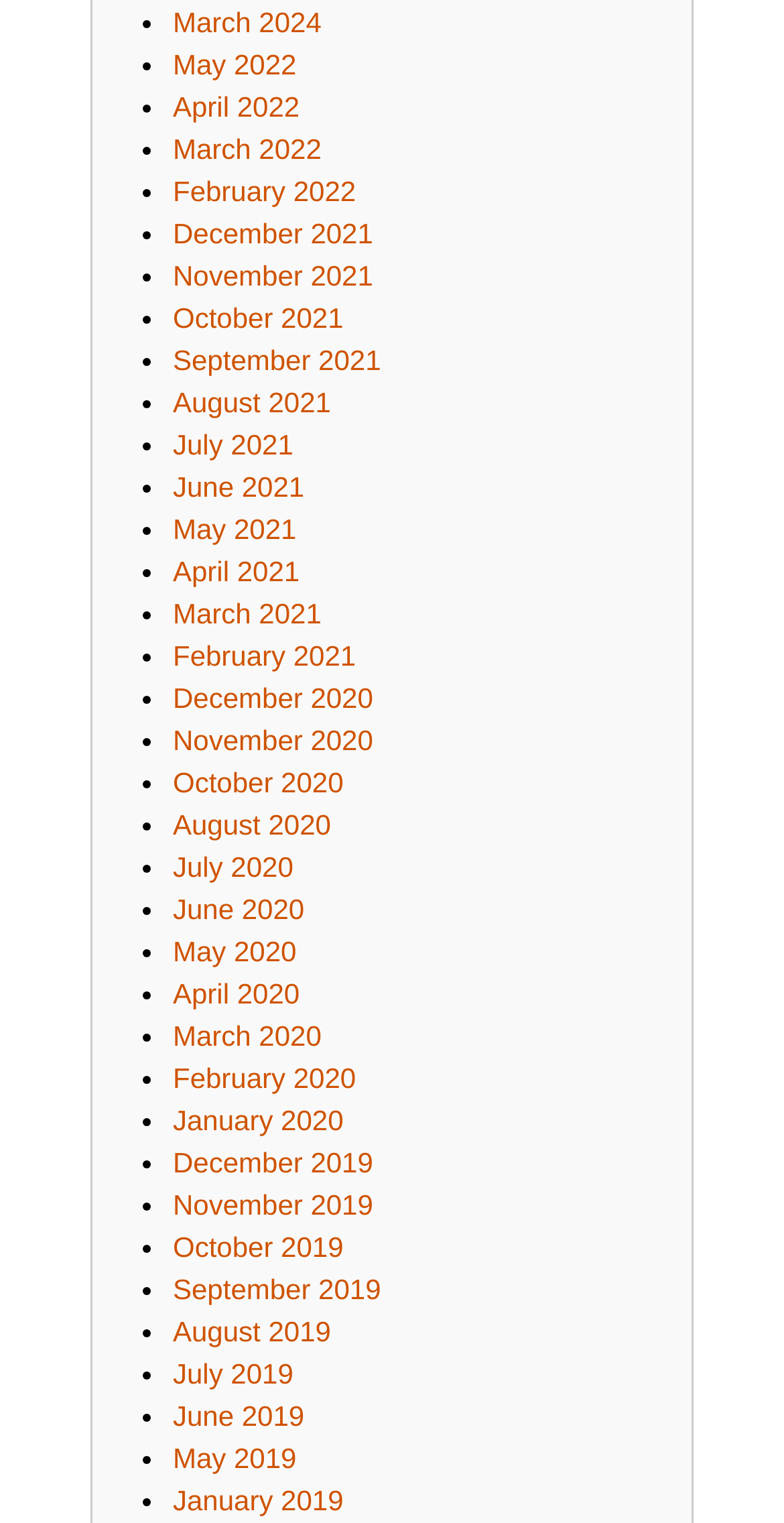Highlight the bounding box coordinates of the element that should be clicked to carry out the following instruction: "View January 2020". The coordinates must be given as four float numbers ranging from 0 to 1, i.e., [left, top, right, bottom].

[0.221, 0.725, 0.438, 0.746]